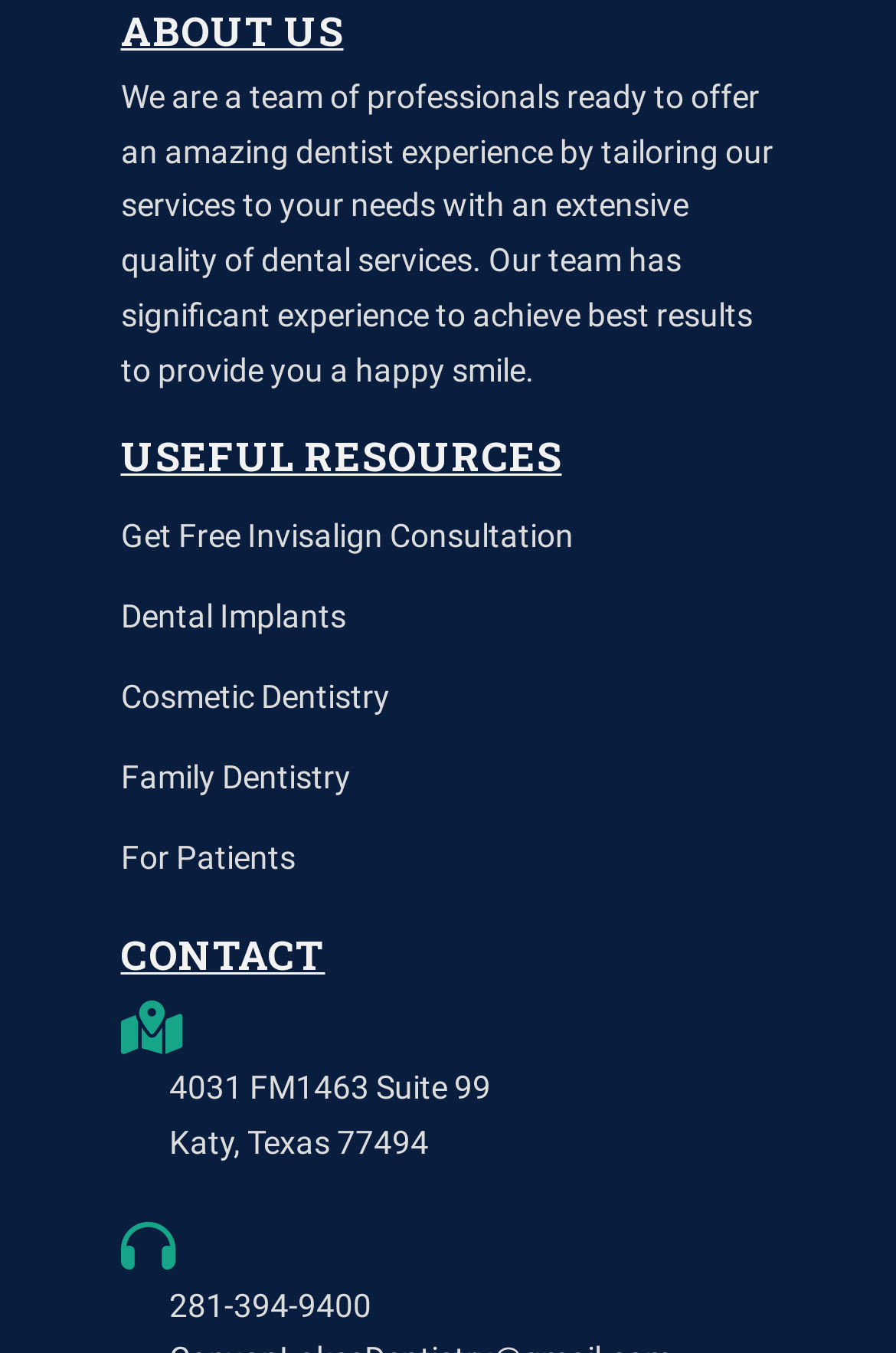Use the details in the image to answer the question thoroughly: 
What is the address of the dentist office?

The webpage provides the address of the dentist office as '4031 FM1463 Suite 99' and 'Katy, Texas 77494' which can be found in the 'CONTACT' section.